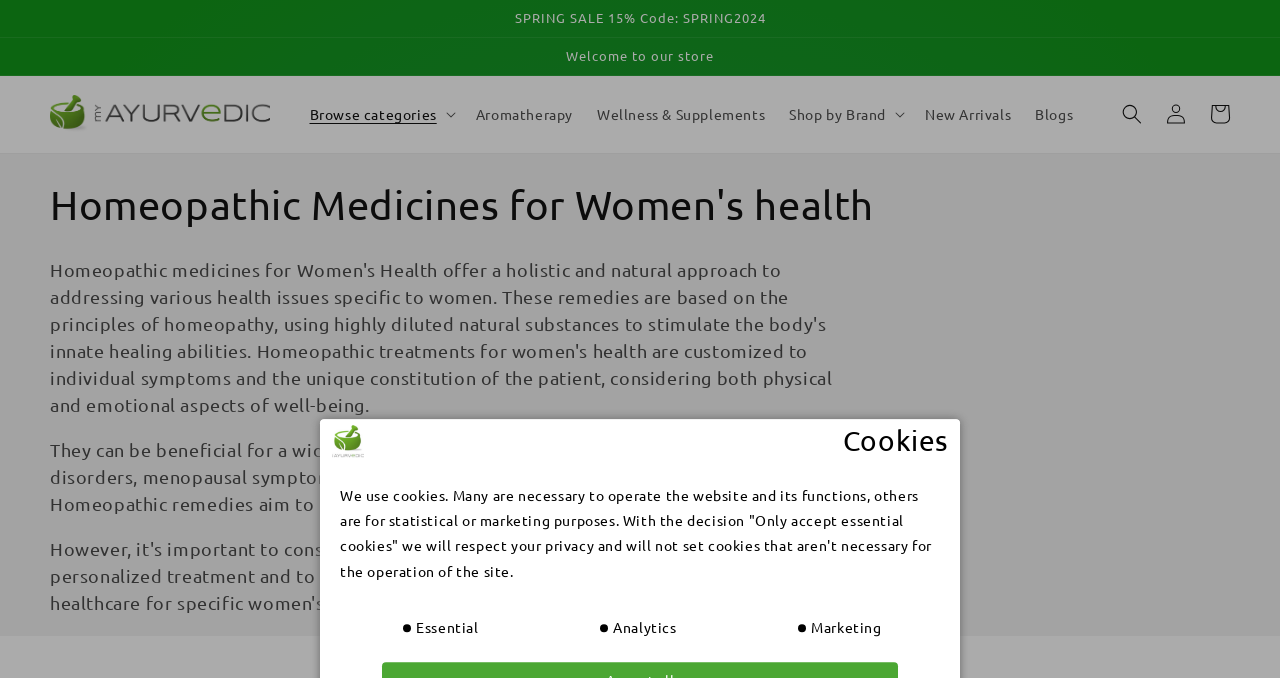Identify the bounding box coordinates of the element to click to follow this instruction: 'View cart'. Ensure the coordinates are four float values between 0 and 1, provided as [left, top, right, bottom].

[0.936, 0.136, 0.97, 0.201]